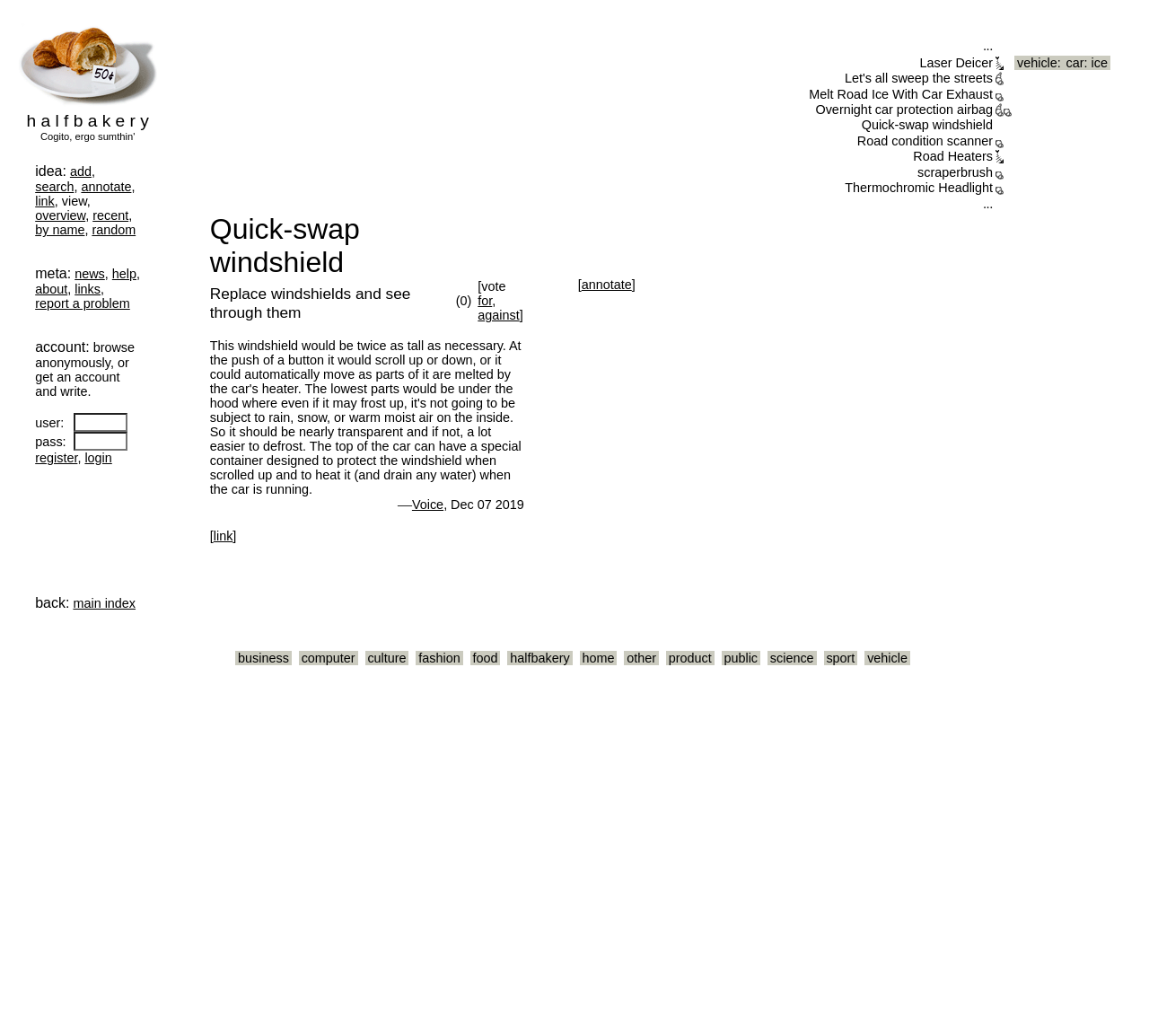Reply to the question with a brief word or phrase: What is the topic of the webpage?

Car-related ideas